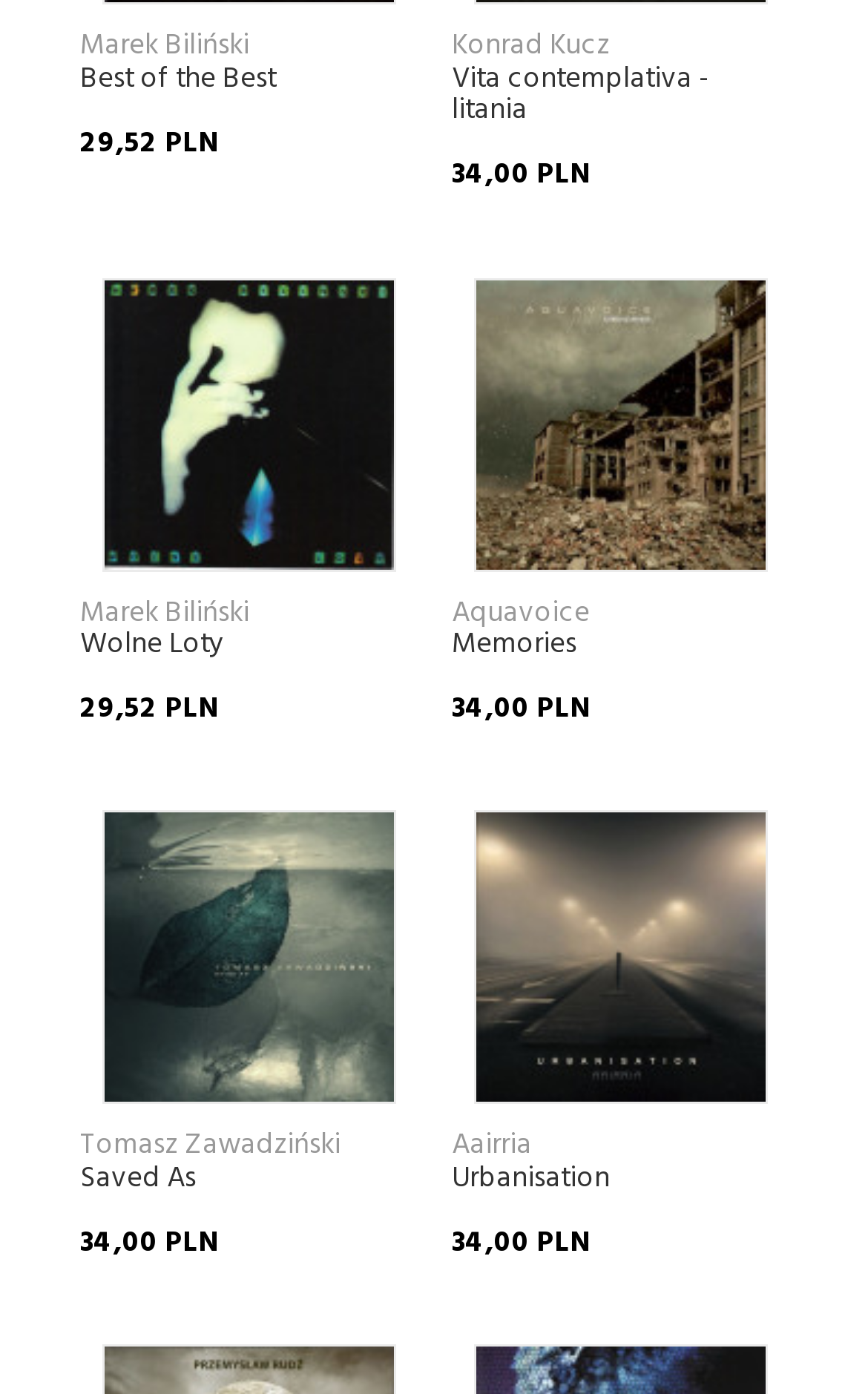Please identify the bounding box coordinates of the clickable region that I should interact with to perform the following instruction: "View Marek Biliński's profile". The coordinates should be expressed as four float numbers between 0 and 1, i.e., [left, top, right, bottom].

[0.092, 0.02, 0.479, 0.043]